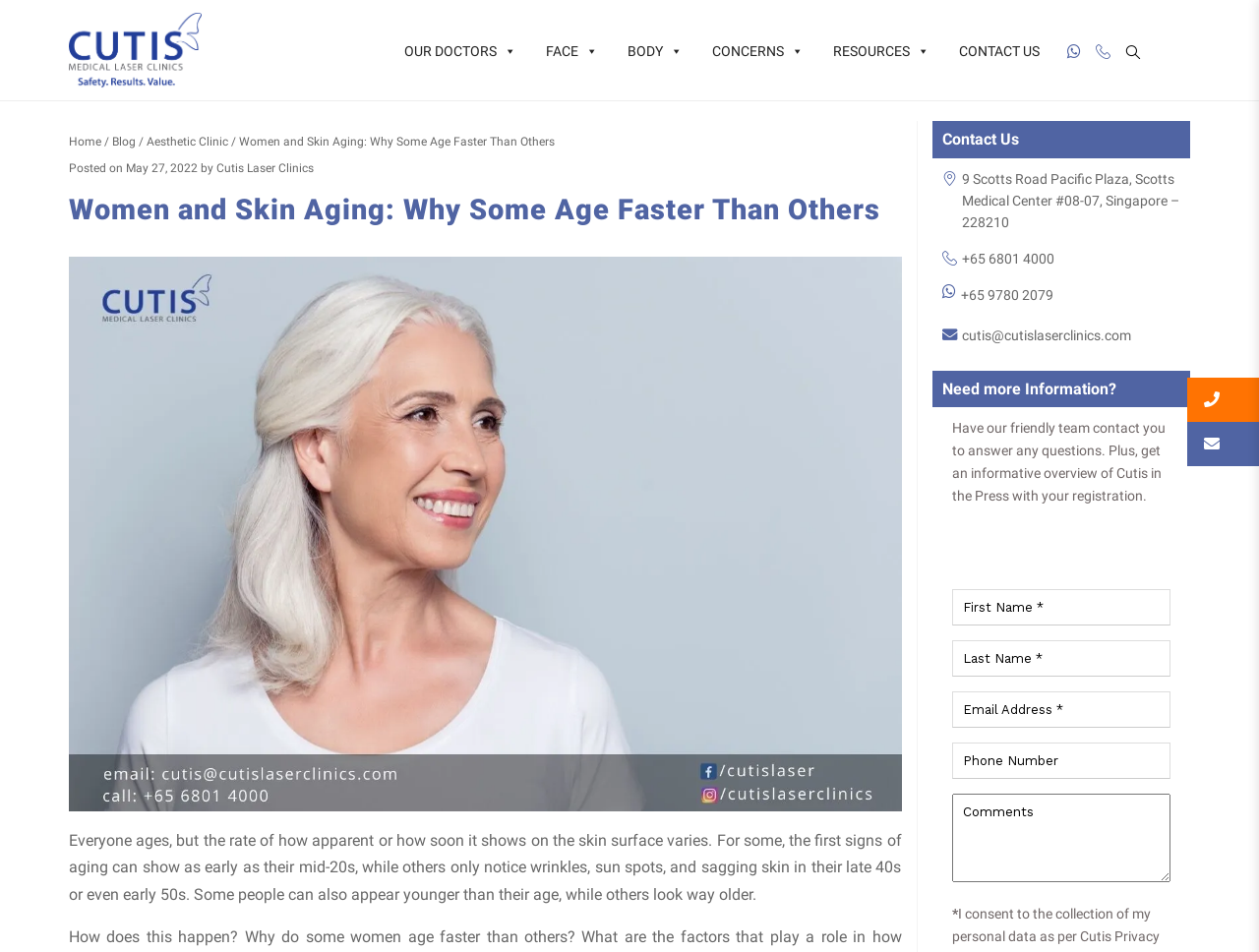Please provide the bounding box coordinates for the element that needs to be clicked to perform the instruction: "Check the 'Resources' section". The coordinates must consist of four float numbers between 0 and 1, formatted as [left, top, right, bottom].

None